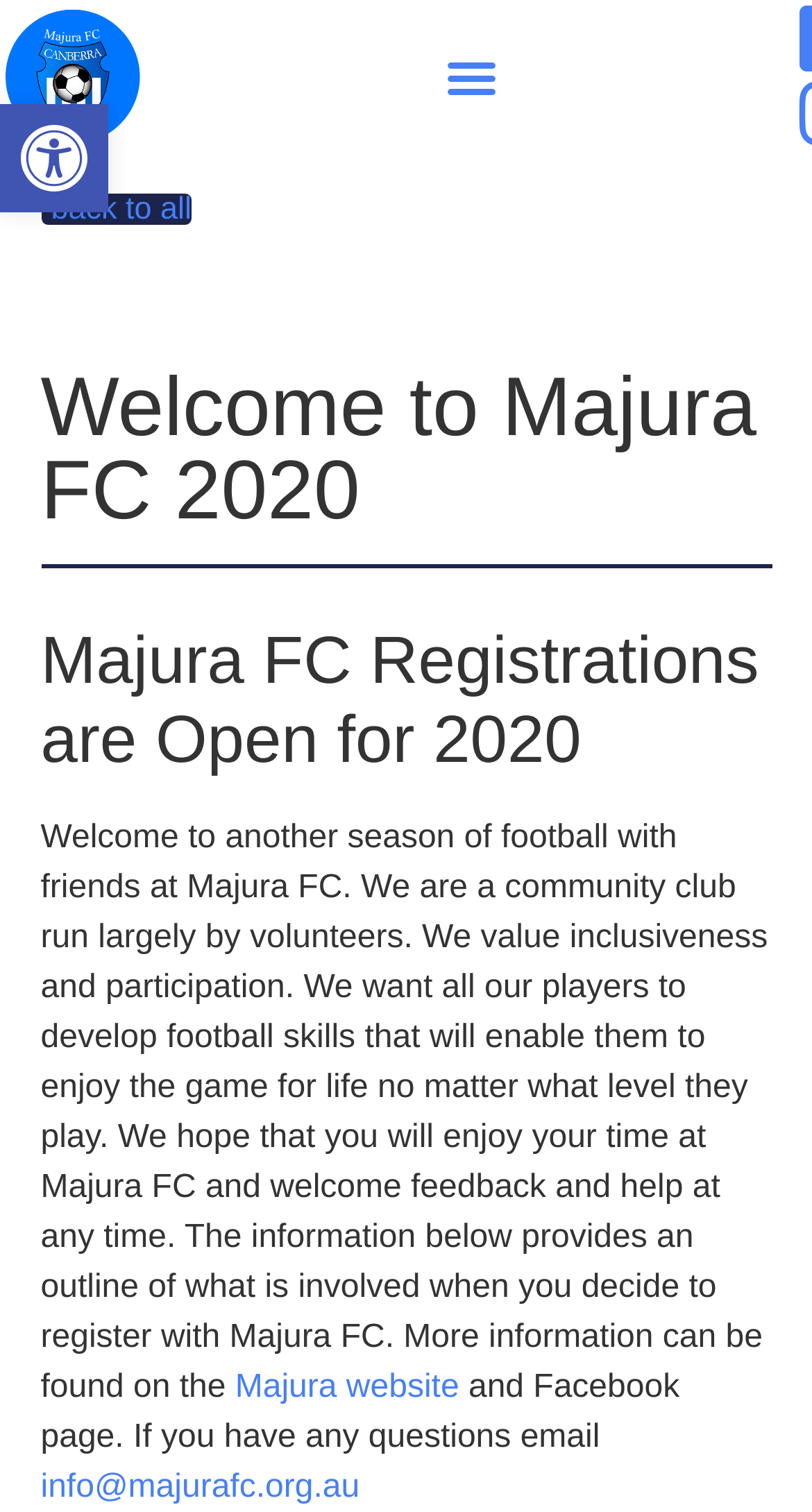Identify the bounding box coordinates for the UI element that matches this description: "Open toolbar Accessibility Tools".

[0.0, 0.069, 0.133, 0.14]